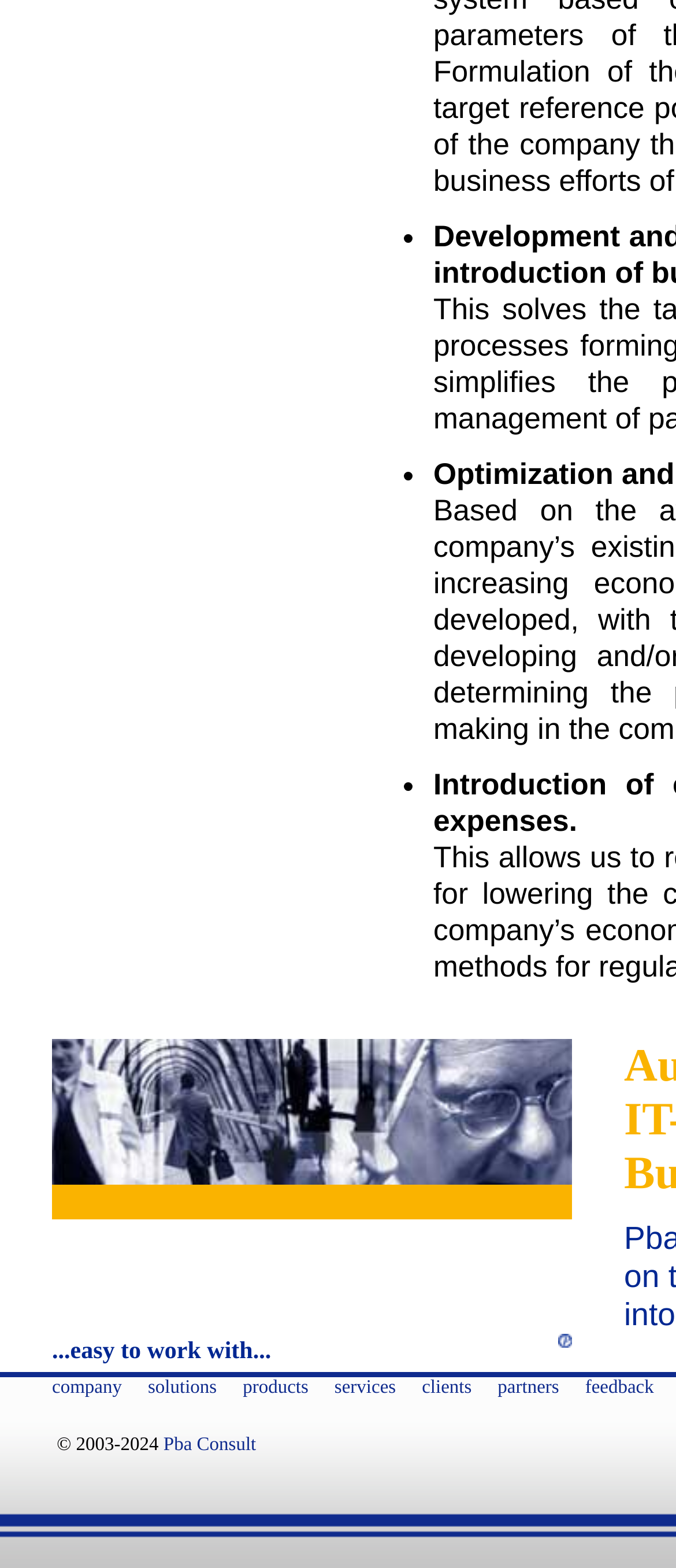How many links are there in the bottom navigation?
Based on the screenshot, provide your answer in one word or phrase.

7